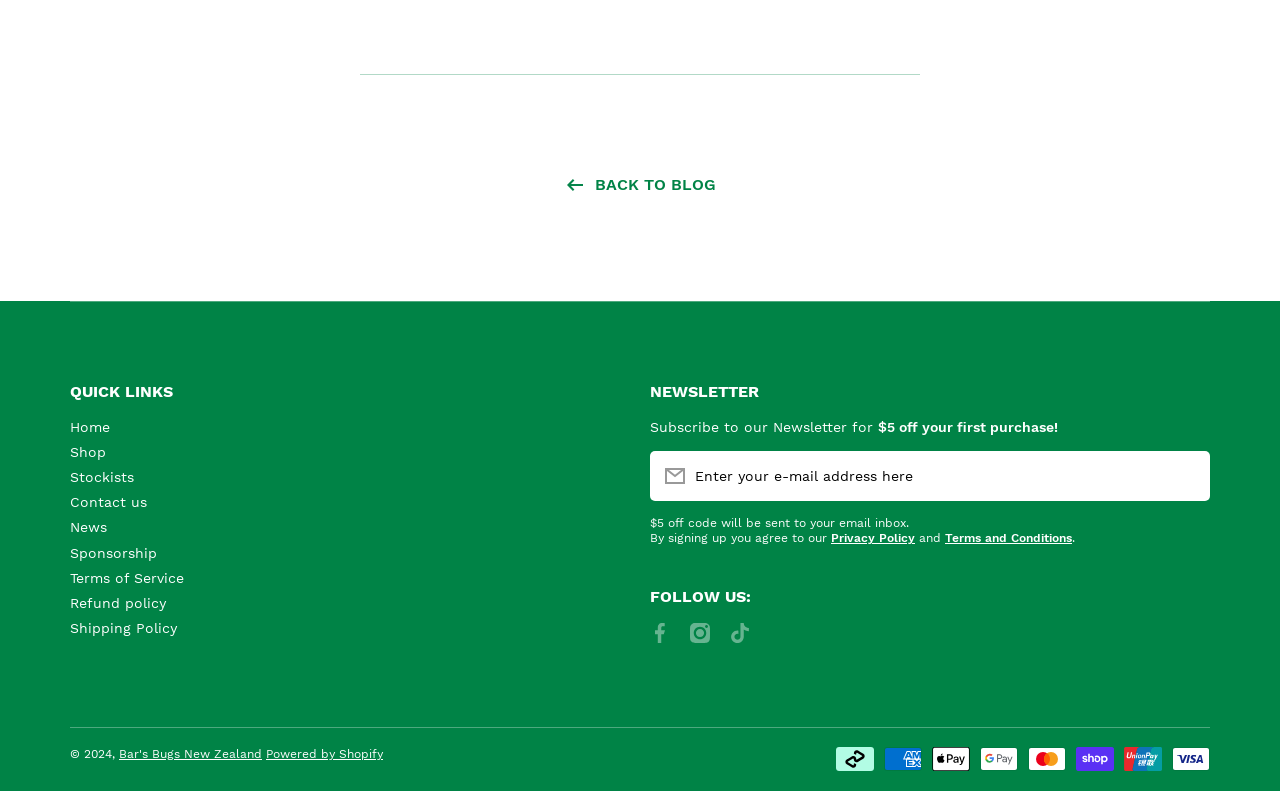Bounding box coordinates are specified in the format (top-left x, top-left y, bottom-right x, bottom-right y). All values are floating point numbers bounded between 0 and 1. Please provide the bounding box coordinate of the region this sentence describes: Shipping Policy

[0.055, 0.774, 0.138, 0.806]